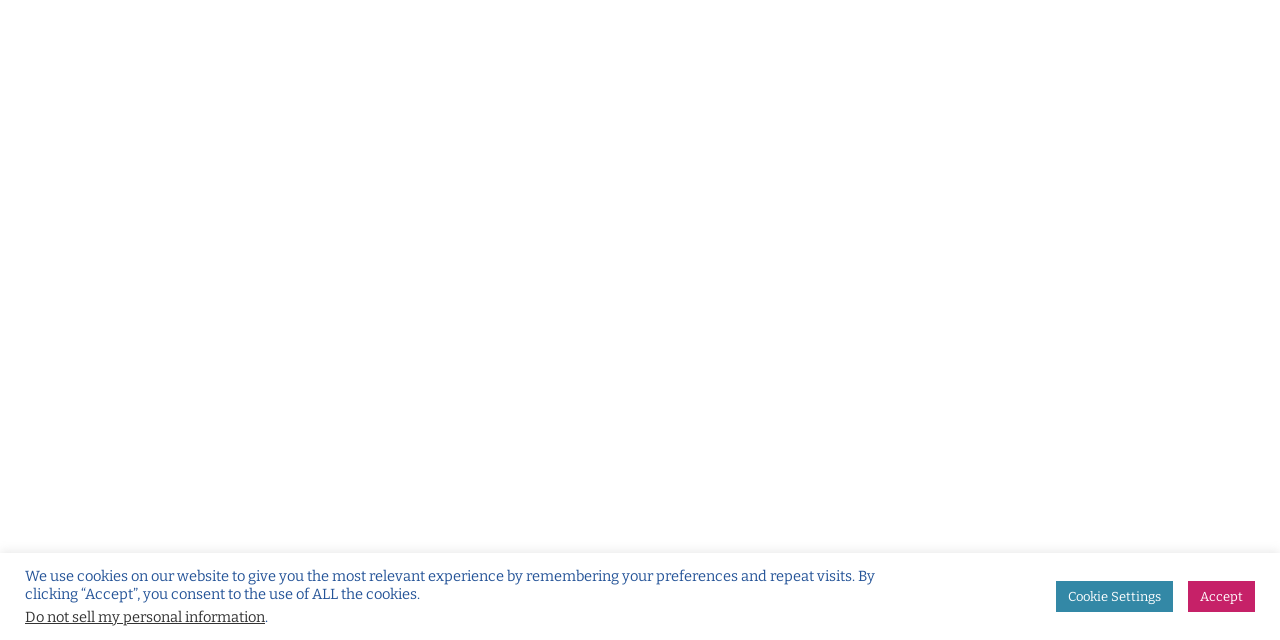Using the provided element description, identify the bounding box coordinates as (top-left x, top-left y, bottom-right x, bottom-right y). Ensure all values are between 0 and 1. Description: Accept

[0.928, 0.908, 0.98, 0.956]